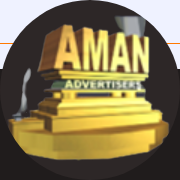What does the golden color of the logo evoke?
Based on the visual details in the image, please answer the question thoroughly.

The golden color of the logo evokes feelings of success and prosperity because the caption states that the overall golden color 'evokes feelings of success and prosperity', suggesting a connection between the color and the emotions it inspires.